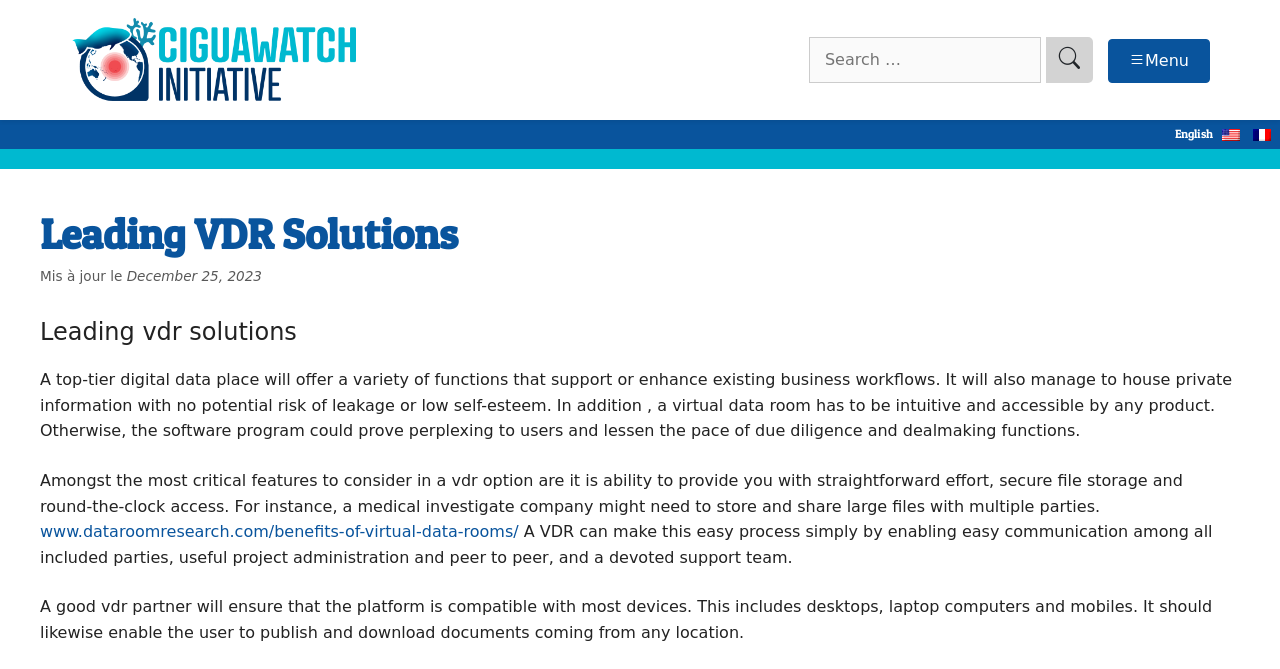Given the description name="s" placeholder="Search …" title="Search for:", predict the bounding box coordinates of the UI element. Ensure the coordinates are in the format (top-left x, top-left y, bottom-right x, bottom-right y) and all values are between 0 and 1.

[0.632, 0.055, 0.813, 0.124]